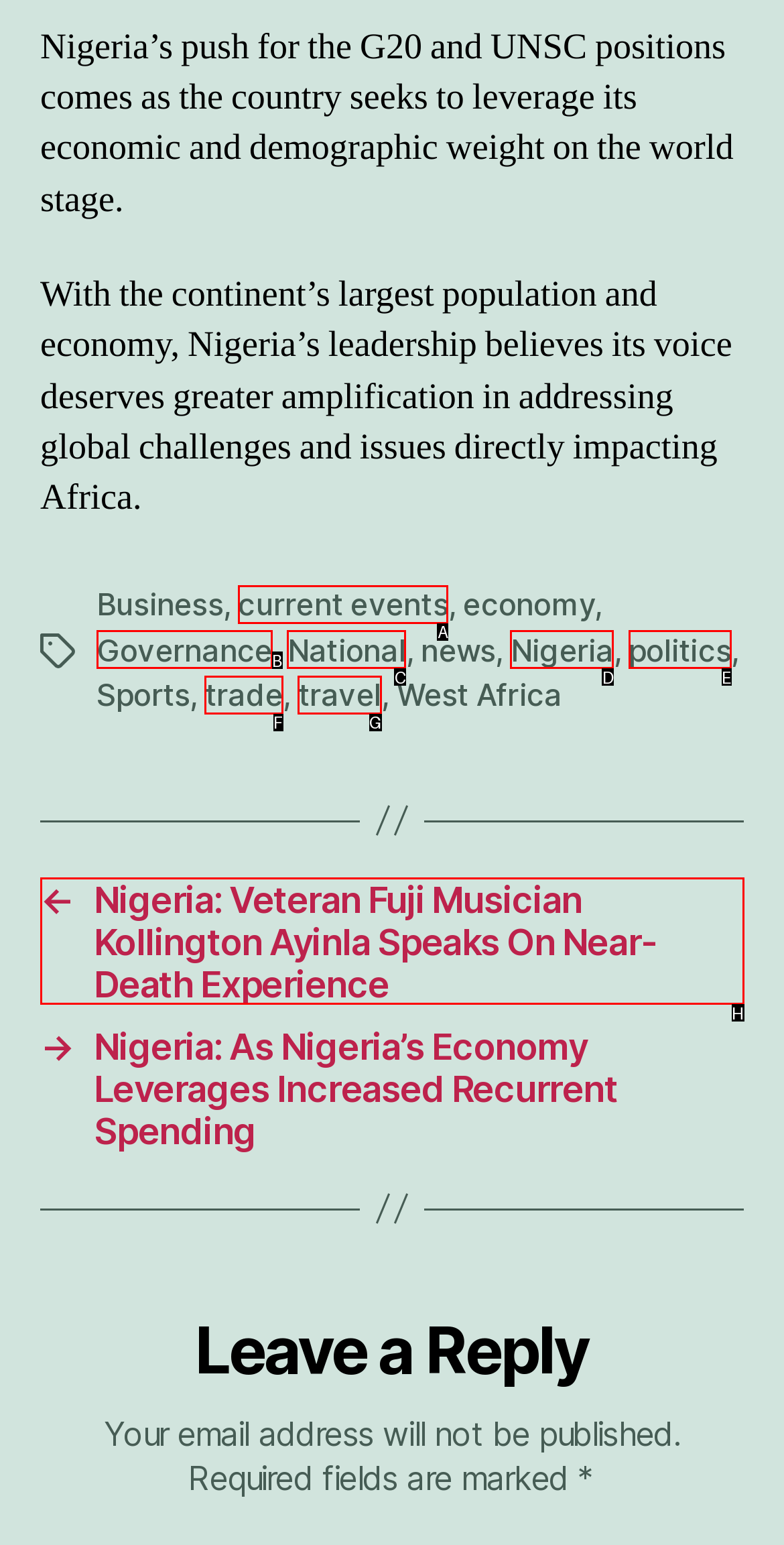Select the option that corresponds to the description: National
Respond with the letter of the matching choice from the options provided.

C